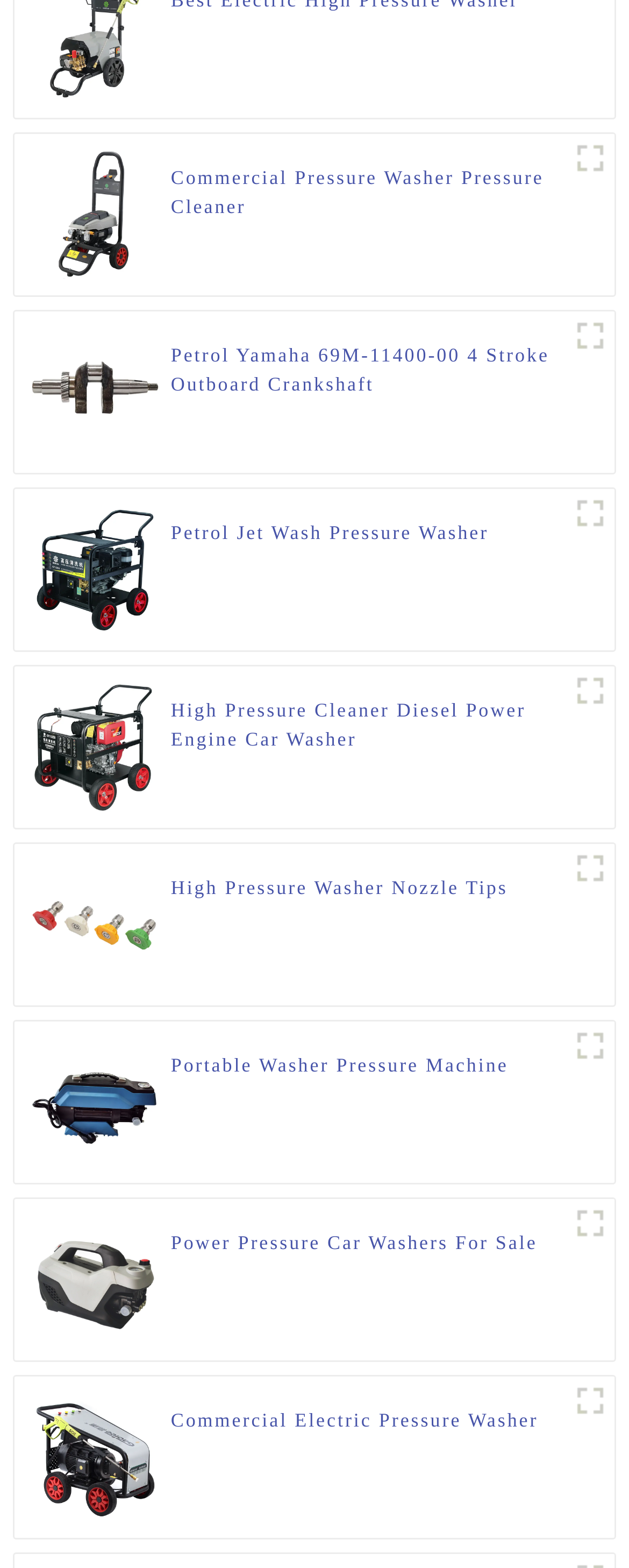Can you specify the bounding box coordinates of the area that needs to be clicked to fulfill the following instruction: "View Commercial Pressure Washer Pressure Cleaner"?

[0.272, 0.104, 0.952, 0.141]